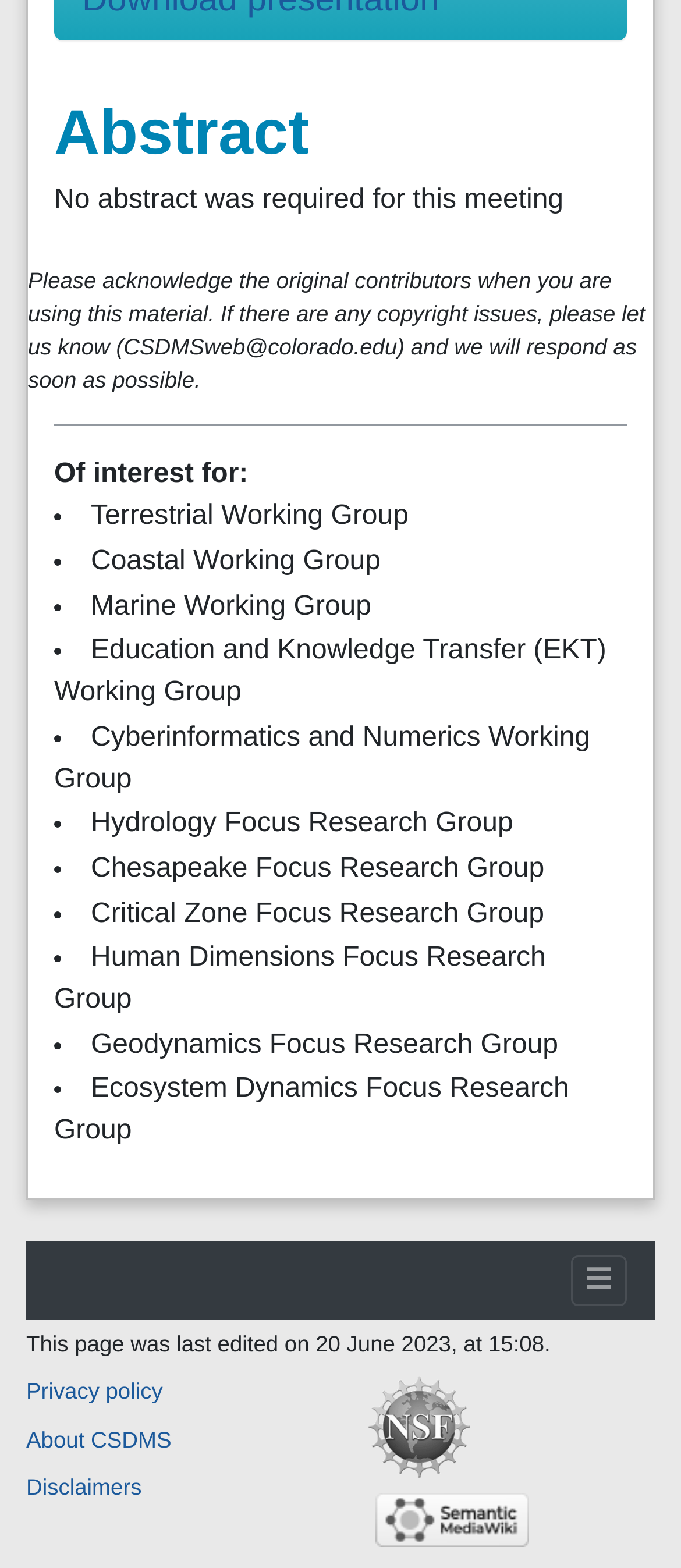What is the purpose of this webpage?
Give a detailed explanation using the information visible in the image.

Based on the content of the webpage, it appears to be providing information about a meeting or an event, including the abstract, contributors, and relevant working groups. The presence of links to 'Privacy policy', 'About CSDMS', and 'Disclaimers' also suggests that the webpage is intended to provide information about the organization or community behind the meeting.